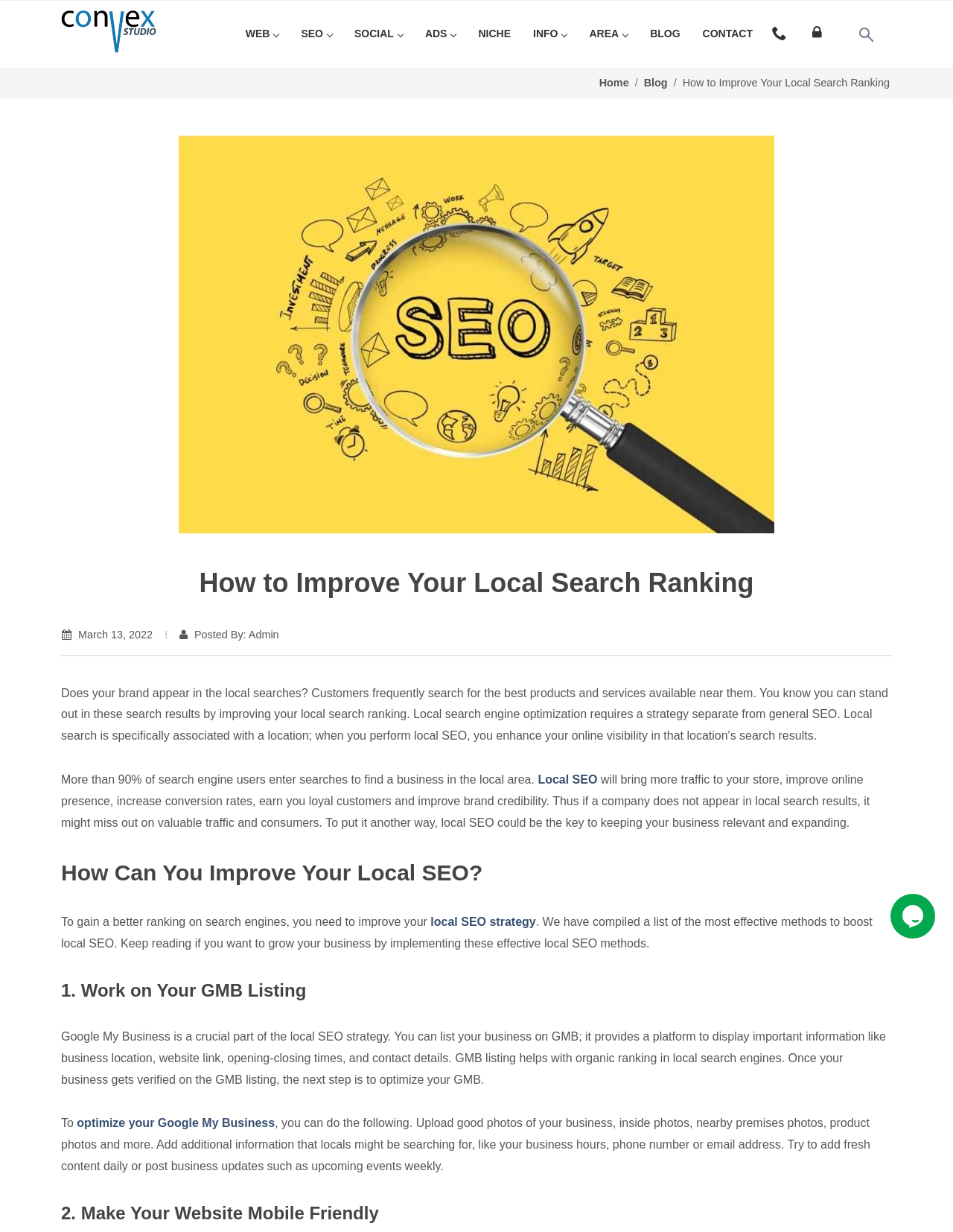Determine the coordinates of the bounding box that should be clicked to complete the instruction: "Click the 'Local SEO' link". The coordinates should be represented by four float numbers between 0 and 1: [left, top, right, bottom].

[0.564, 0.628, 0.627, 0.638]